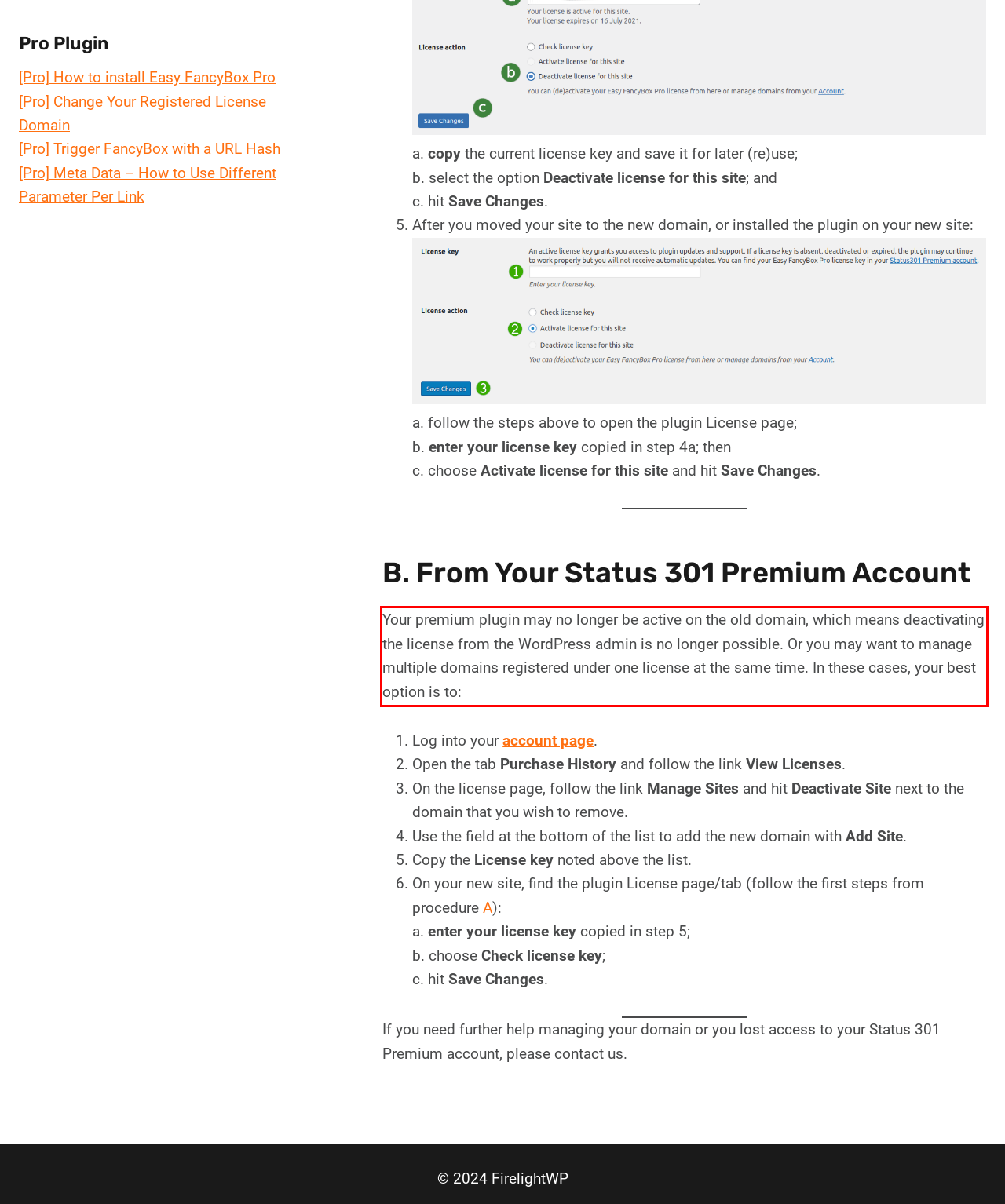There is a screenshot of a webpage with a red bounding box around a UI element. Please use OCR to extract the text within the red bounding box.

Your premium plugin may no longer be active on the old domain, which means deactivating the license from the WordPress admin is no longer possible. Or you may want to manage multiple domains registered under one license at the same time. In these cases, your best option is to: